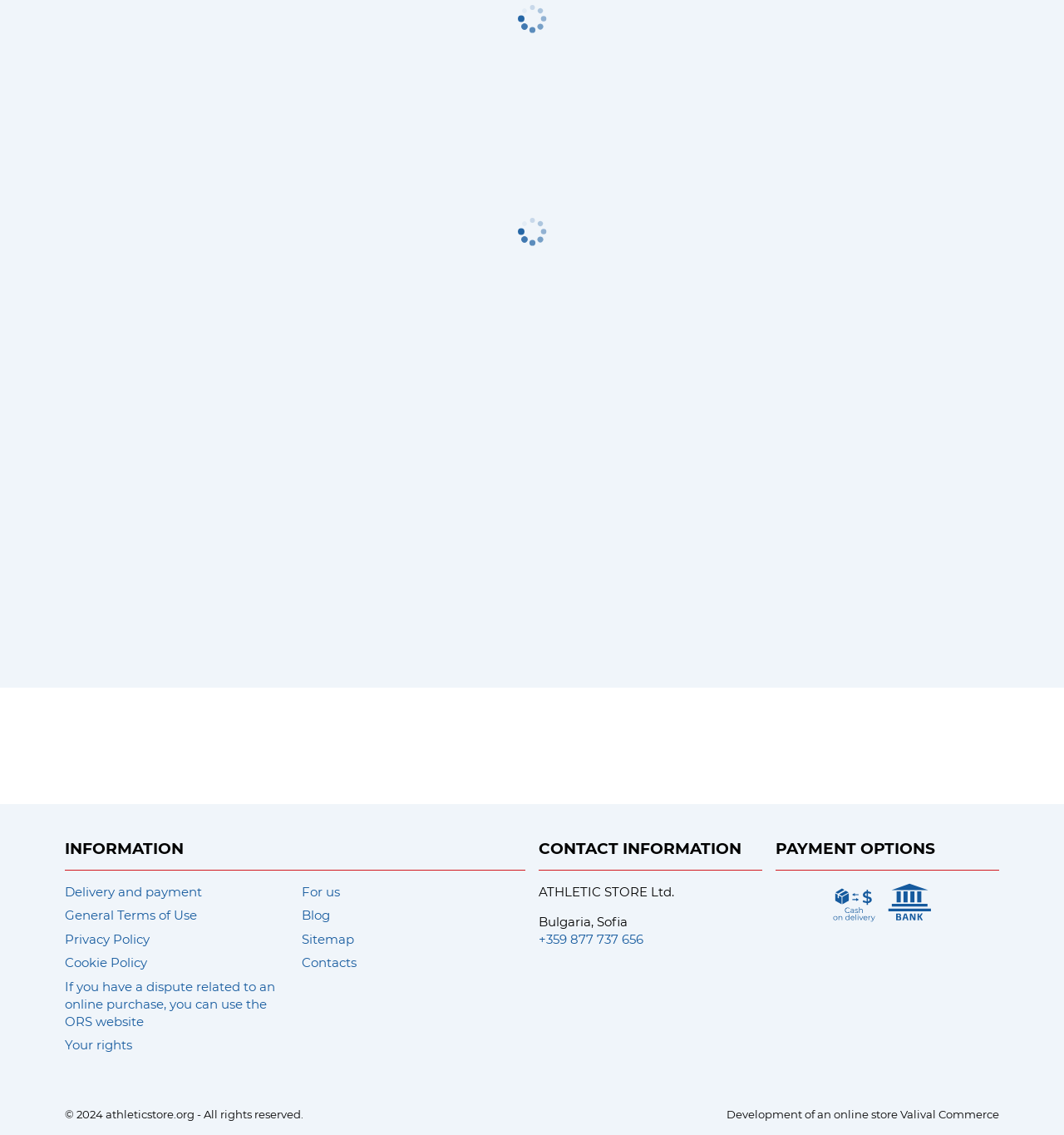Could you please study the image and provide a detailed answer to the question:
What is the phone number of the company?

The phone number of the company can be found in the CONTACT INFORMATION section, where it is listed as '+359 877 737 656'.